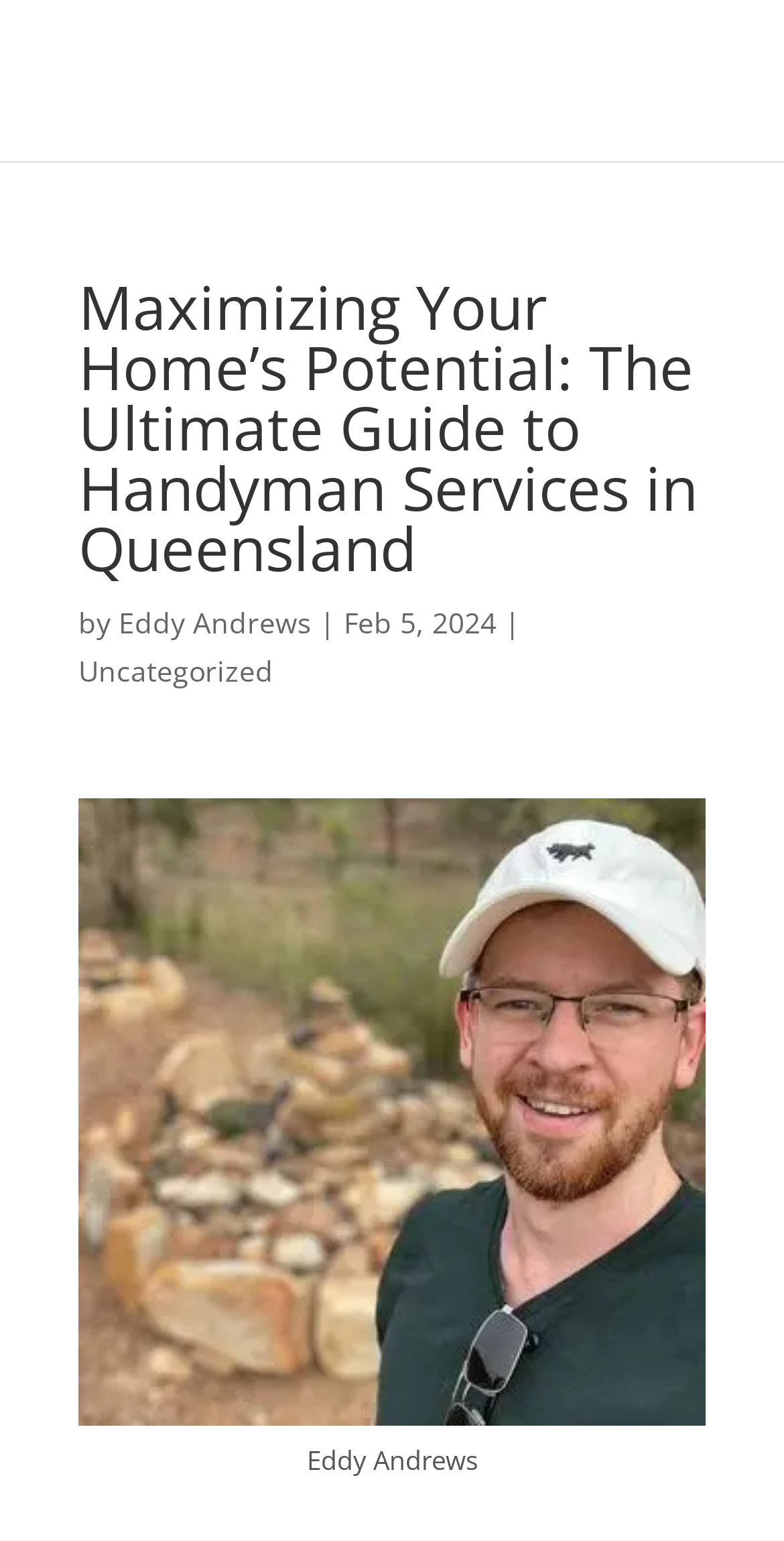When was the article published?
Refer to the image and respond with a one-word or short-phrase answer.

Feb 5, 2024